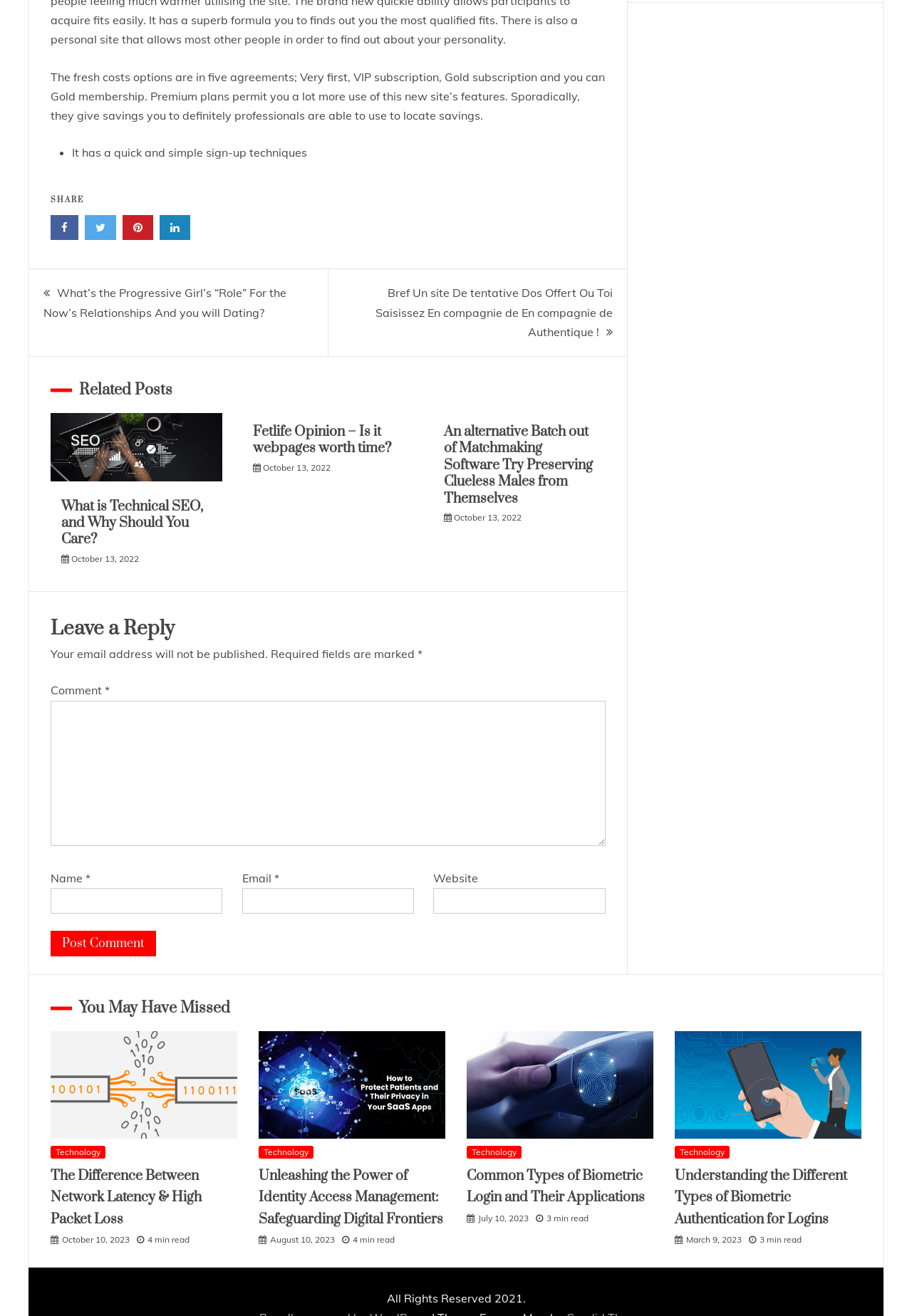Point out the bounding box coordinates of the section to click in order to follow this instruction: "Click the 'Fetlife Opinion – Is it webpages worth time?' link".

[0.277, 0.321, 0.429, 0.348]